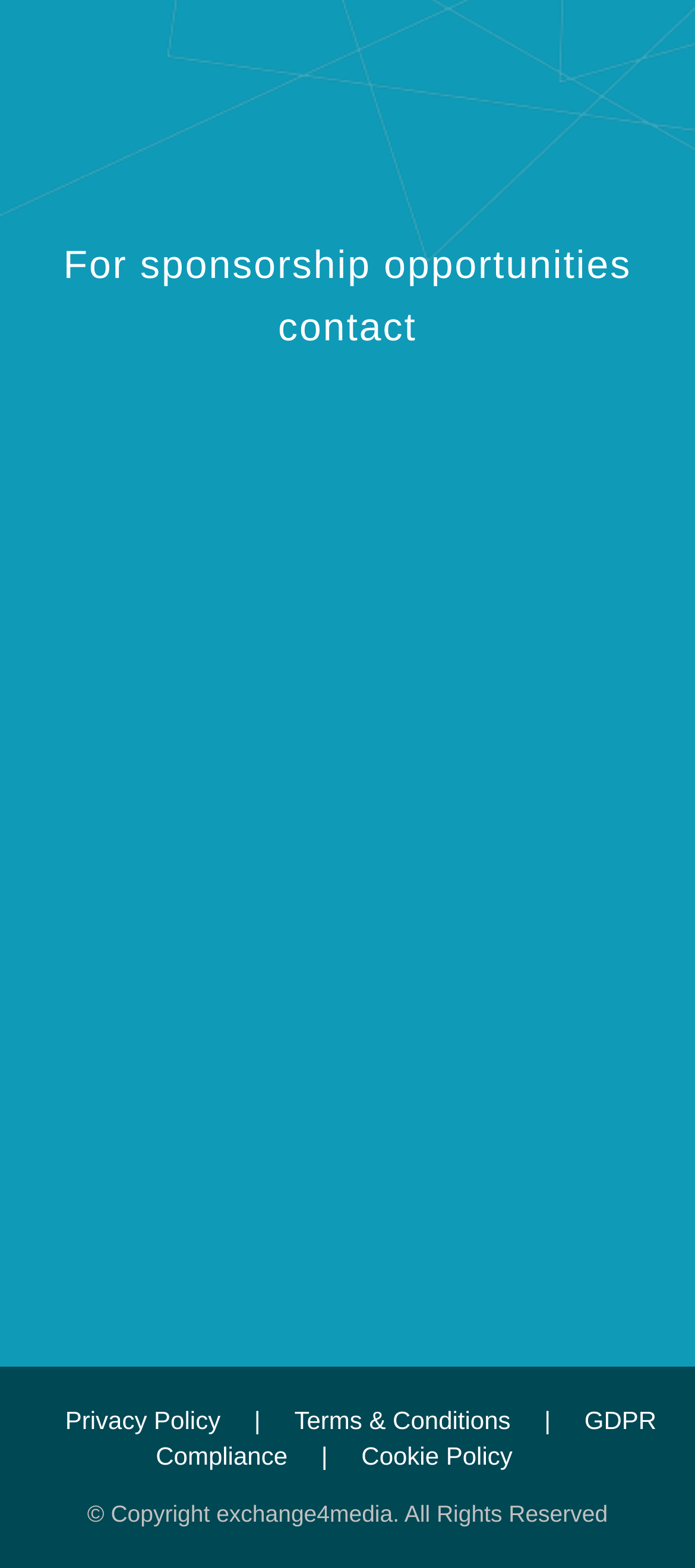Find the bounding box coordinates of the element I should click to carry out the following instruction: "Contact Ekta Sood for sponsorship opportunities".

[0.011, 0.371, 0.989, 0.403]